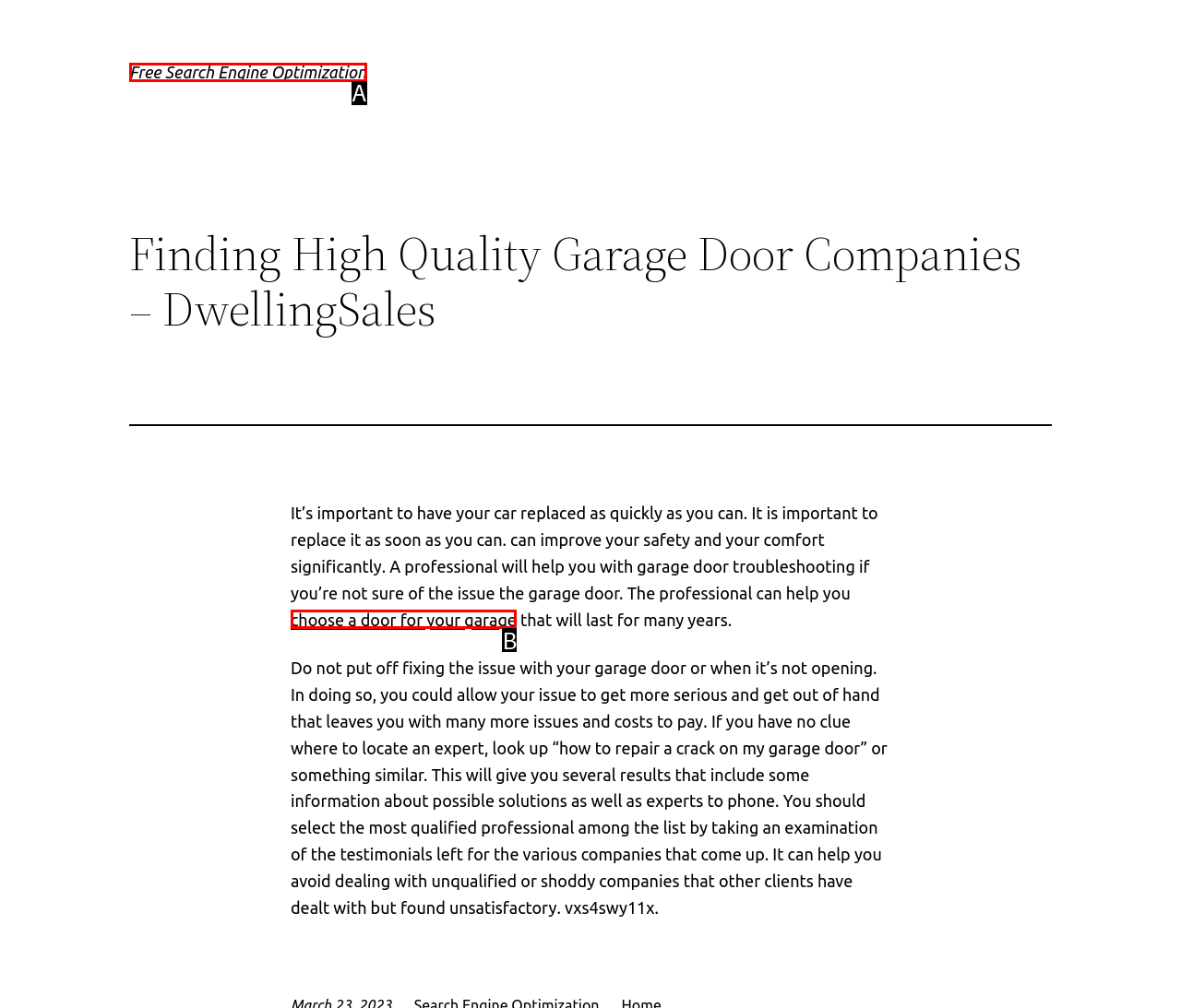Select the HTML element that fits the following description: Free Search Engine Optimization
Provide the letter of the matching option.

A